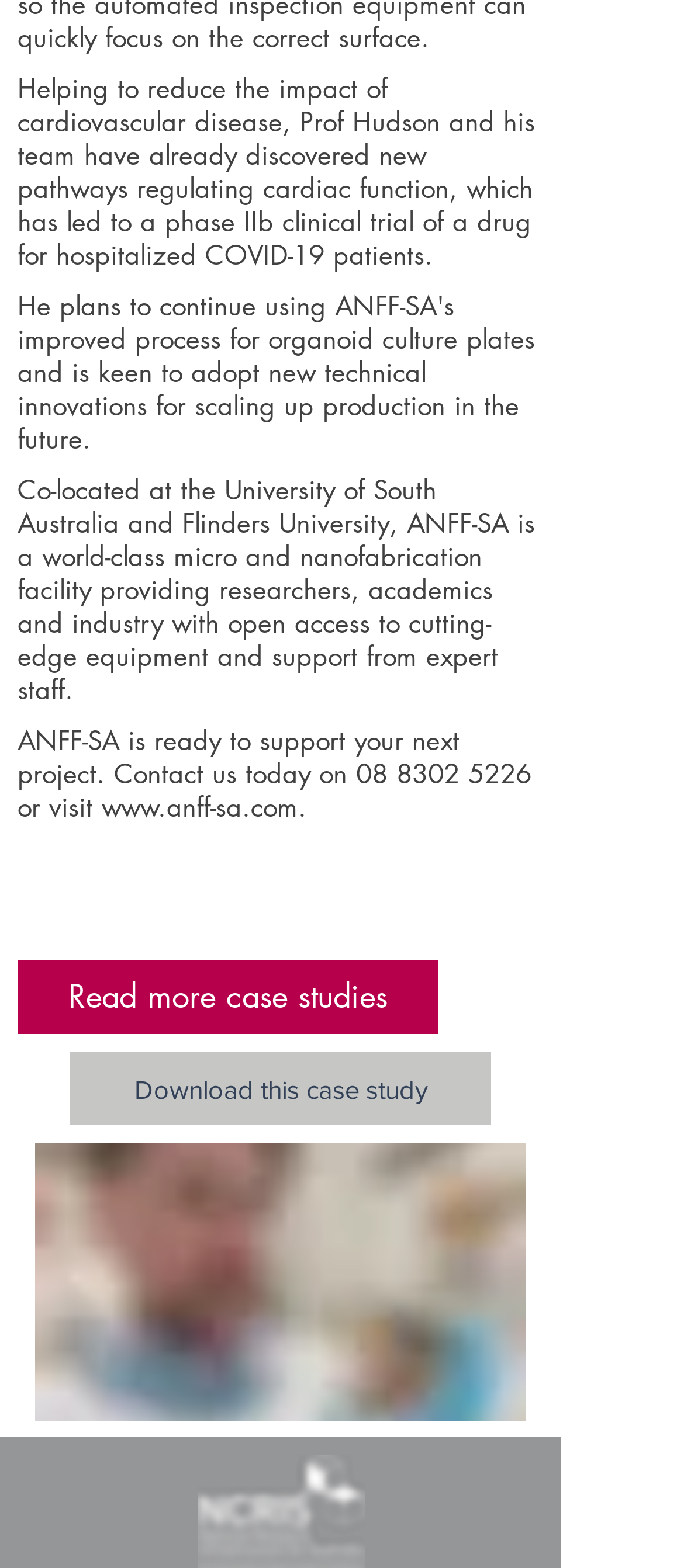Refer to the element description 08 8302 5226 and identify the corresponding bounding box in the screenshot. Format the coordinates as (top-left x, top-left y, bottom-right x, bottom-right y) with values in the range of 0 to 1.

[0.521, 0.483, 0.777, 0.504]